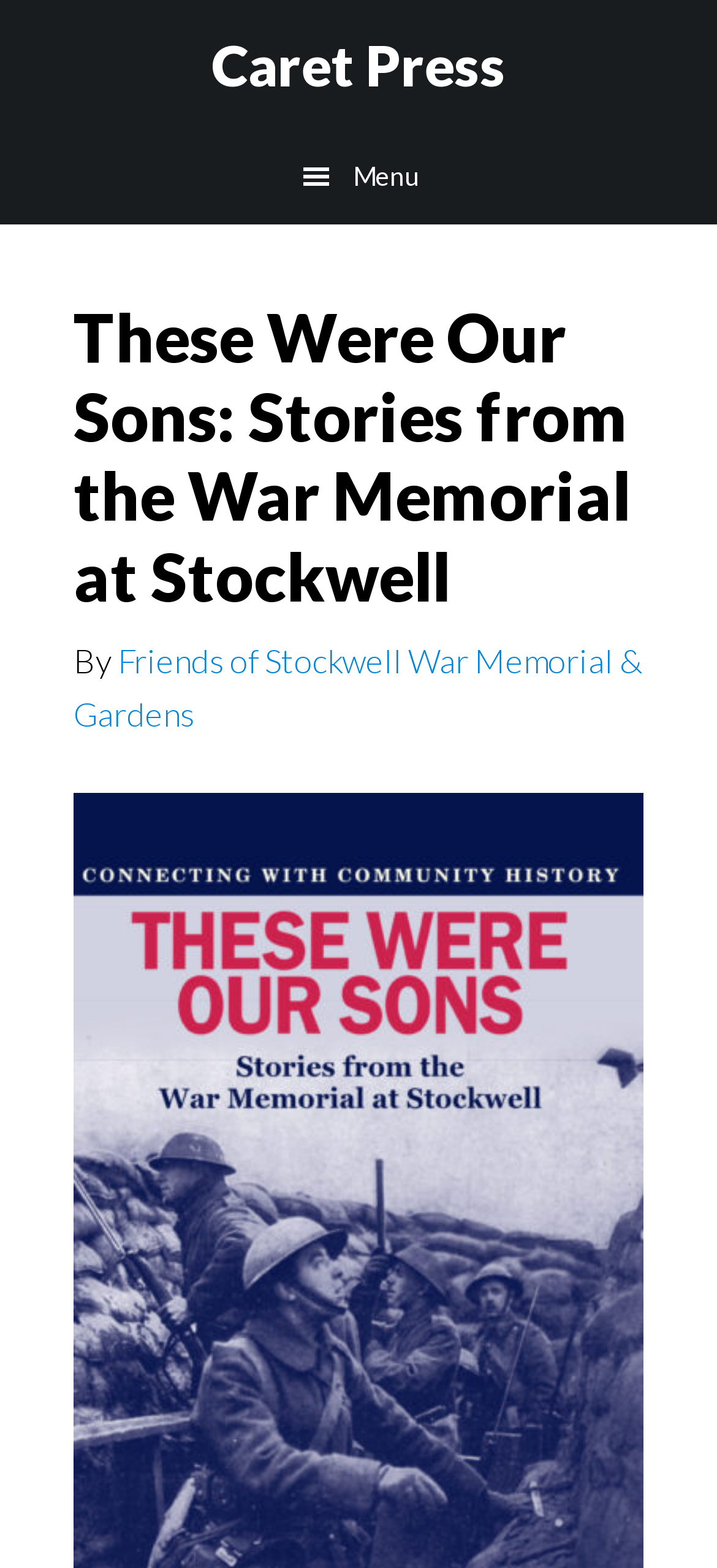Answer the following in one word or a short phrase: 
How many navigation options are available?

3